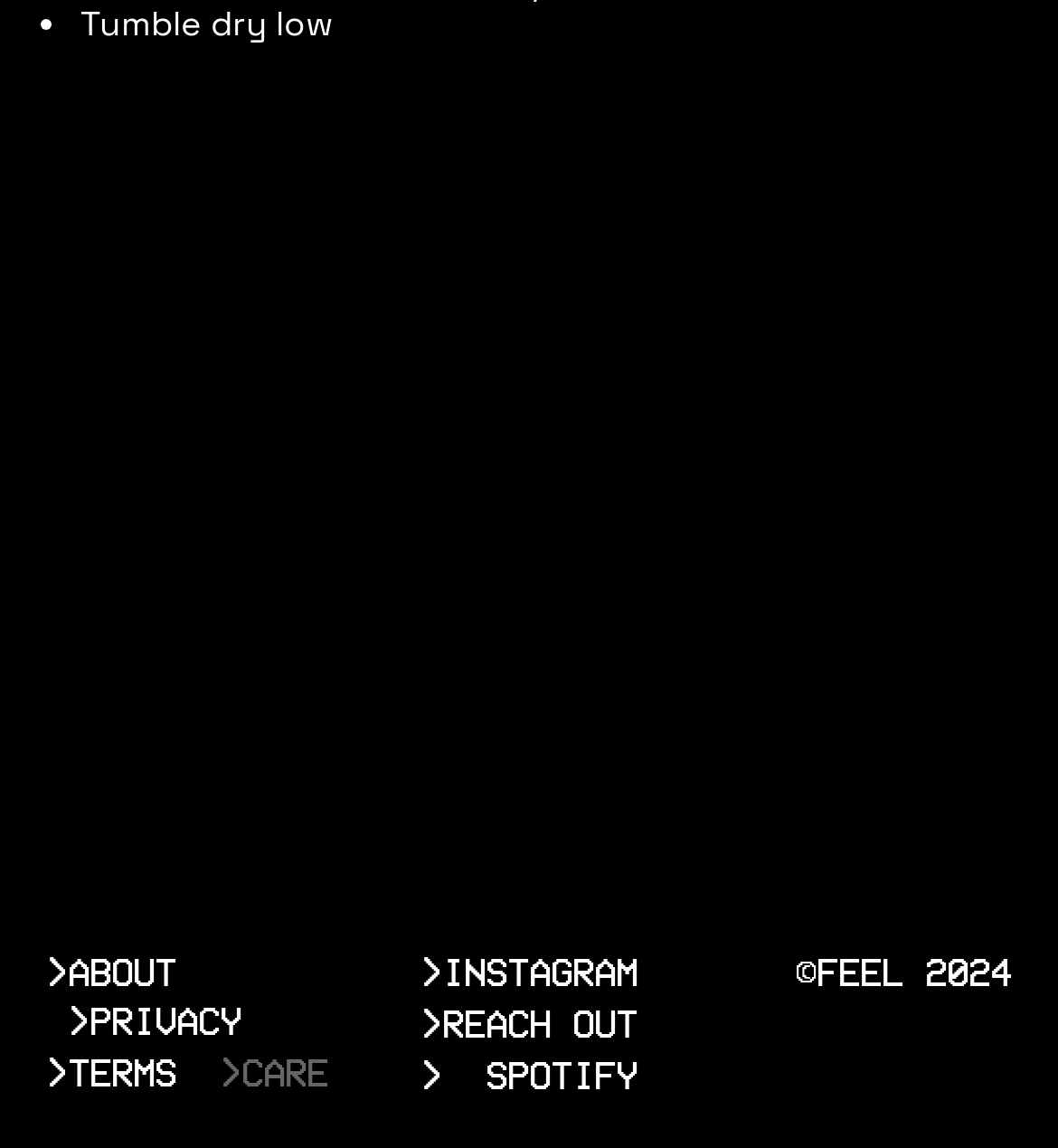What is the first care instruction? Using the information from the screenshot, answer with a single word or phrase.

Tumble dry low